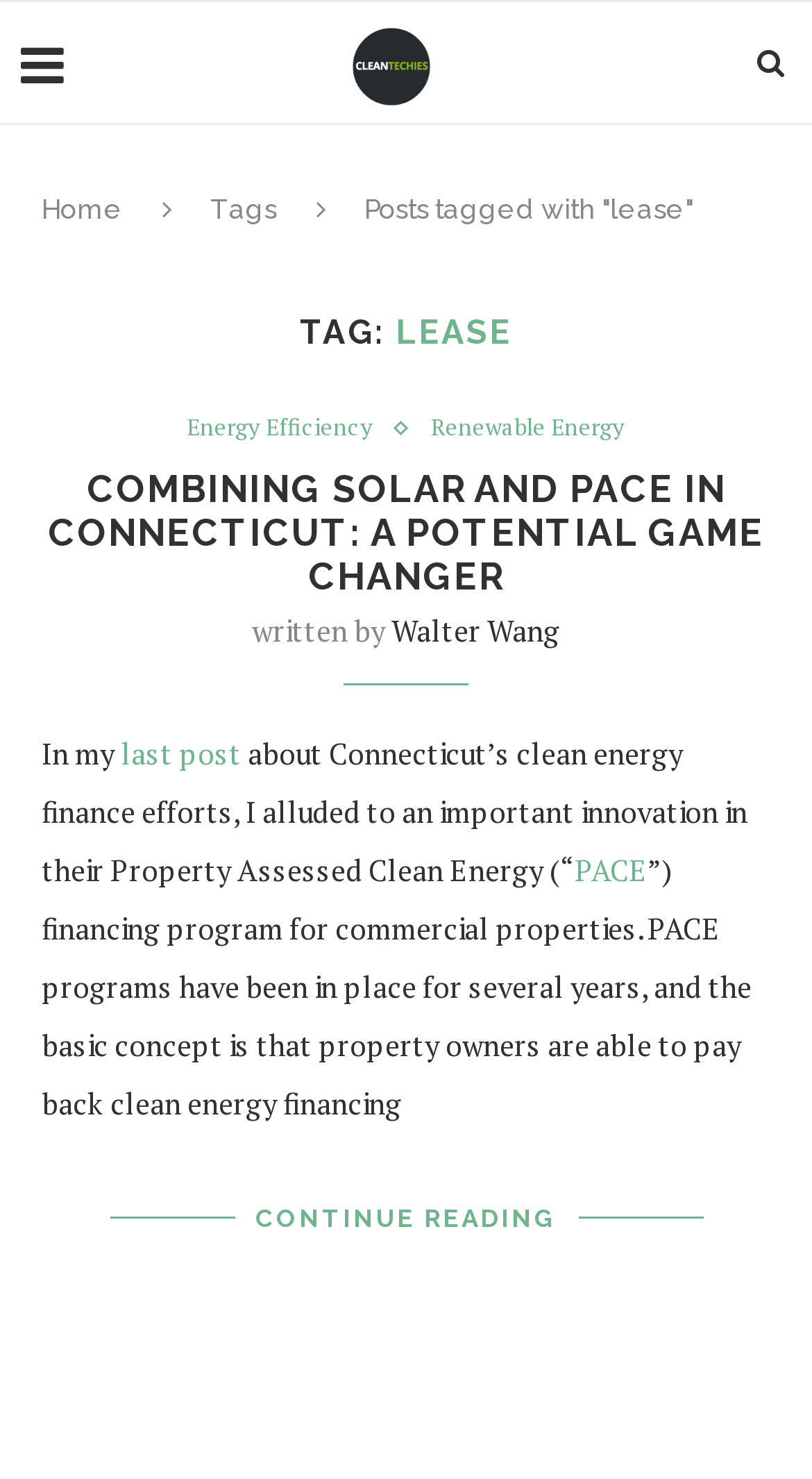Determine the bounding box coordinates for the UI element described. Format the coordinates as (top-left x, top-left y, bottom-right x, bottom-right y) and ensure all values are between 0 and 1. Element description: Walter Wang

[0.482, 0.413, 0.69, 0.44]